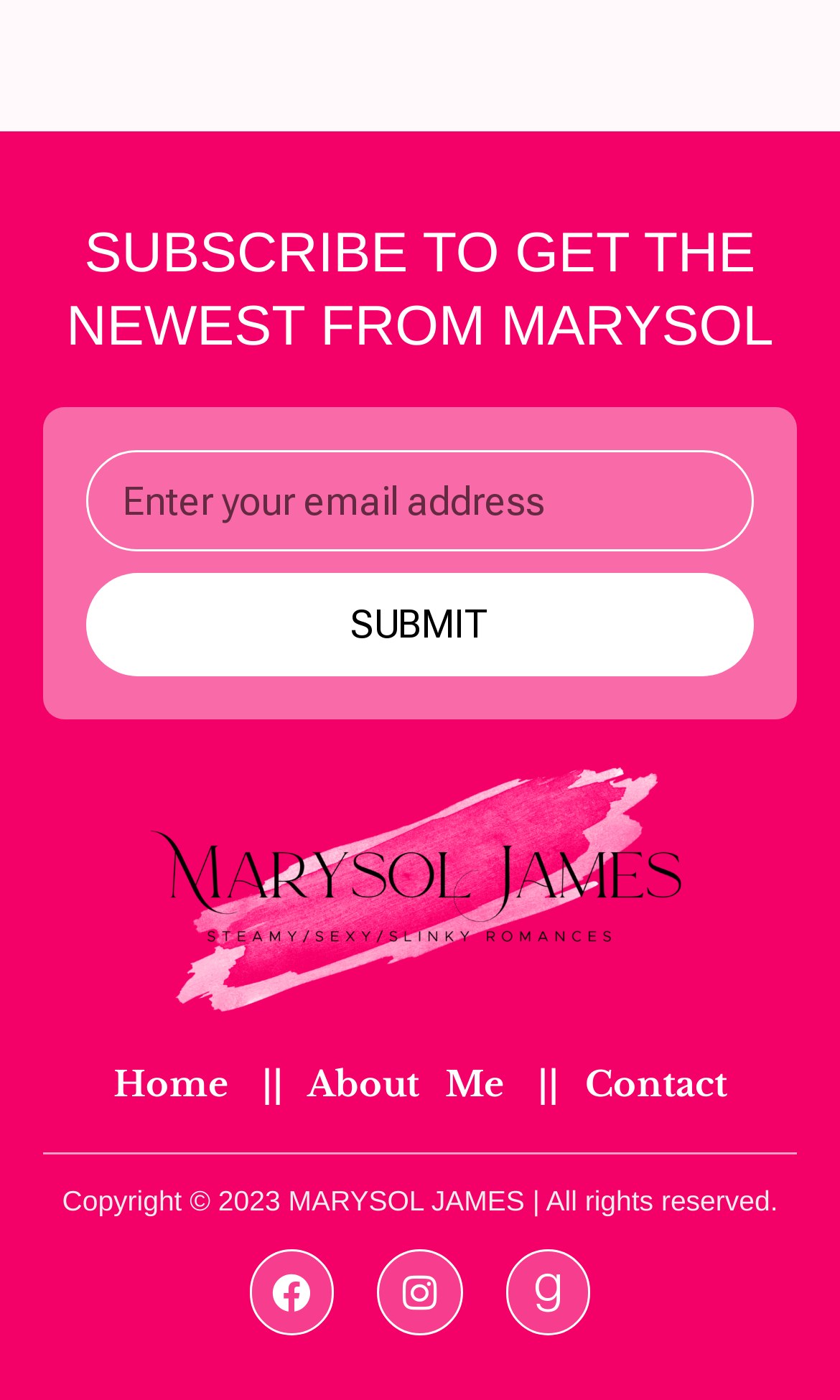Pinpoint the bounding box coordinates of the element that must be clicked to accomplish the following instruction: "Visit the About Me page". The coordinates should be in the format of four float numbers between 0 and 1, i.e., [left, top, right, bottom].

[0.312, 0.755, 0.599, 0.792]